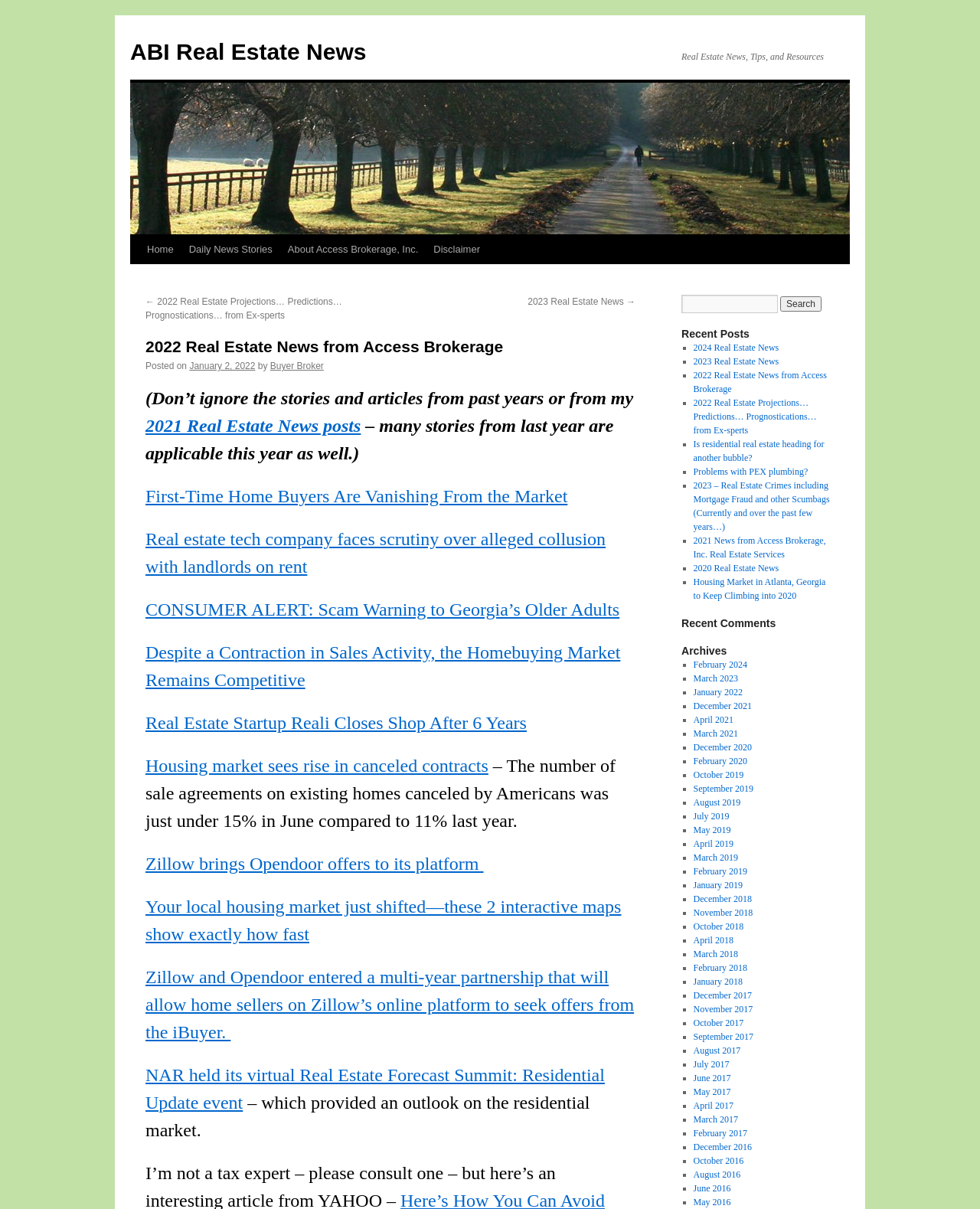Respond to the question below with a concise word or phrase:
What is the date of the first news article?

January 2, 2022